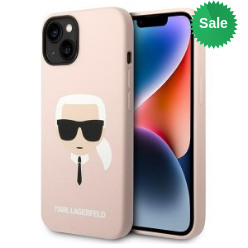What is the signature accessory of Karl Lagerfeld in the illustration?
Answer the question with a detailed explanation, including all necessary information.

The caption describes the illustration of Karl Lagerfeld as featuring his signature sunglasses and tie, which are iconic elements of his personal style.